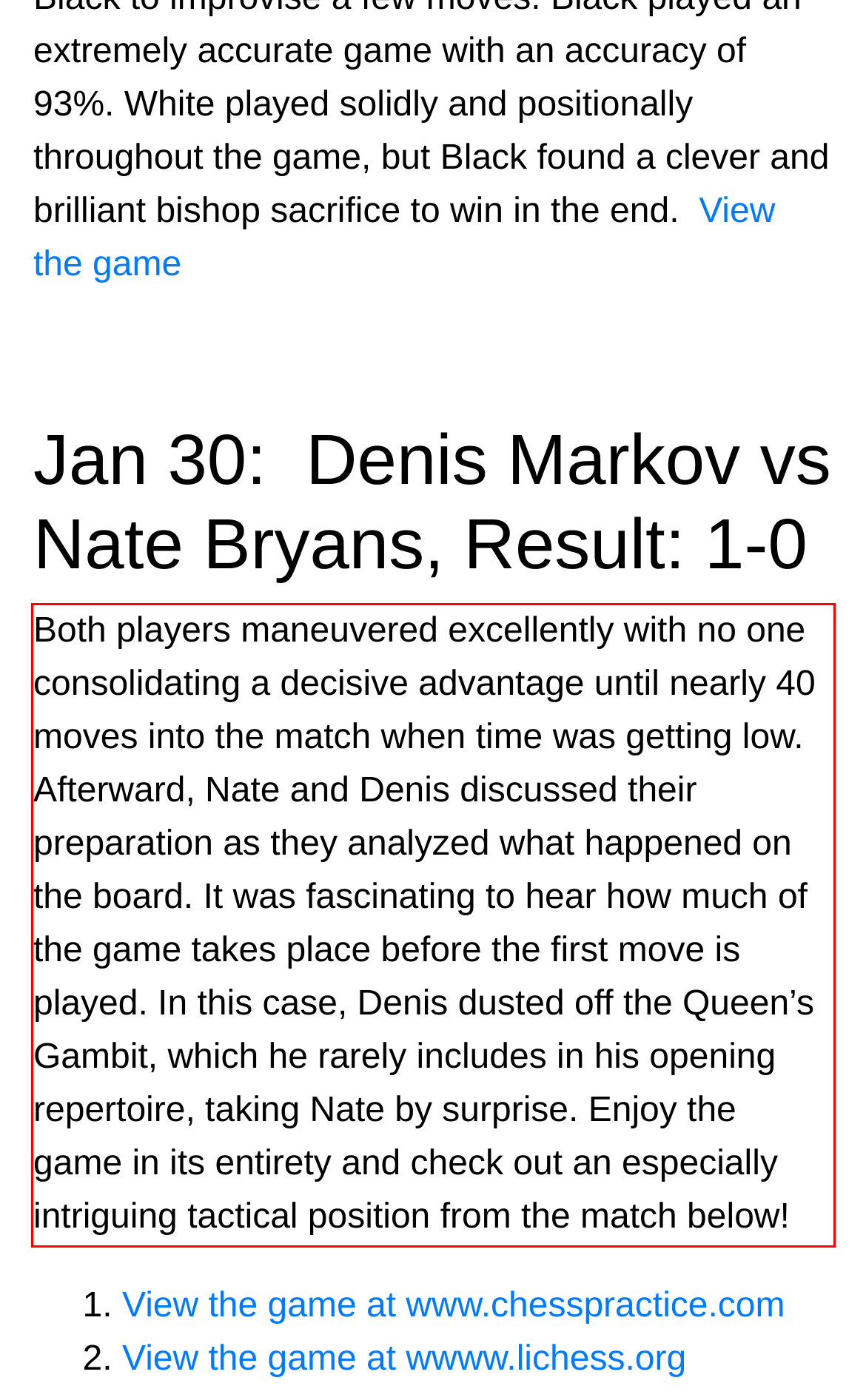Look at the provided screenshot of the webpage and perform OCR on the text within the red bounding box.

Both players maneuvered excellently with no one consolidating a decisive advantage until nearly 40 moves into the match when time was getting low. Afterward, Nate and Denis discussed their preparation as they analyzed what happened on the board. It was fascinating to hear how much of the game takes place before the first move is played. In this case, Denis dusted off the Queen’s Gambit, which he rarely includes in his opening repertoire, taking Nate by surprise. Enjoy the game in its entirety and check out an especially intriguing tactical position from the match below!